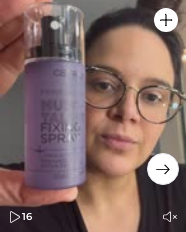Craft a thorough explanation of what is depicted in the image.

In this engaging video review, a user showcases the Catrice Prime and Fine Multitalent Fixing Spray. The individual, wearing glasses, holds the product up toward the camera, allowing viewers to see the packaging clearly. The spray features a sleek, purple bottle, suggesting its intended use as a makeup setting spray. Emphasizing its versatility, the review is part of Naiara Sward's featured content where she shares her personal experiences with various cosmetics. The video promises insight into the effectiveness of this product for achieving long-lasting makeup looks. Fans and followers can look forward to her honest review and tips.